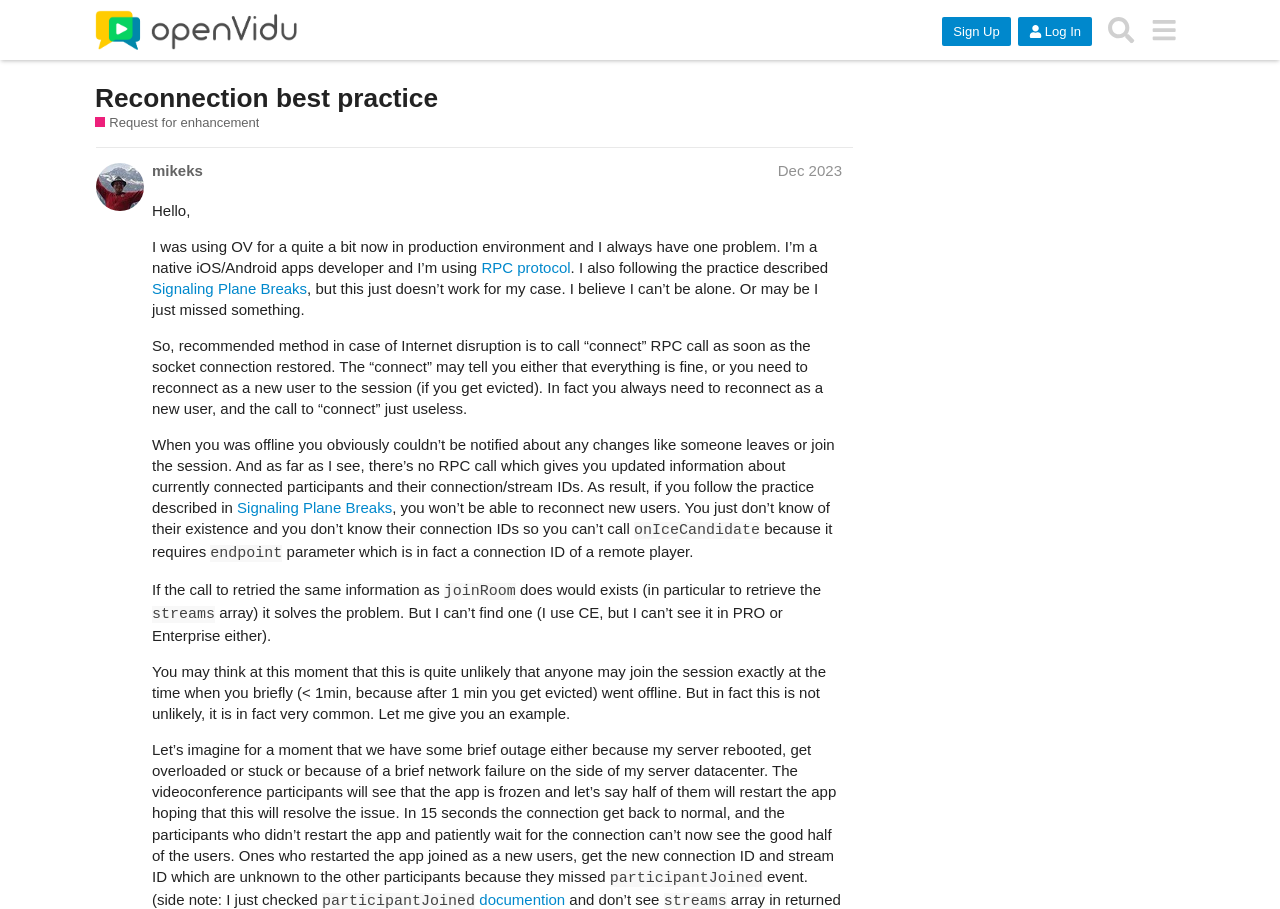Provide a thorough description of the webpage you see.

This webpage appears to be a forum or discussion board where users can propose new features for OpenVidu, a video conferencing platform. At the top of the page, there is a header section with links to the OpenVidu logo, a sign-up button, a log-in button, and a search button. Below the header, there is a heading that reads "Reconnection best practice - Request for enhancement - OpenVidu".

The main content of the page is a post from a user named "mikeks" dated December 2023. The post is a lengthy text that discusses the user's experience with OpenVidu and a problem they are facing with reconnection after internet disruption. The user explains their situation, describes the practice they are following, and highlights the issues they are encountering.

The post is divided into several paragraphs, with some links to other resources, such as "RPC protocol" and "Signaling Plane Breaks". There are also some generic text elements that provide additional information or context to the user's post.

In terms of layout, the header section is at the top of the page, spanning the full width. The heading "Reconnection best practice - Request for enhancement - OpenVidu" is below the header, followed by the user's post, which takes up most of the page. The text is arranged in a single column, with some links and generic text elements scattered throughout. There are no images on the page, except for the OpenVidu logo and some small icons next to the buttons in the header section.